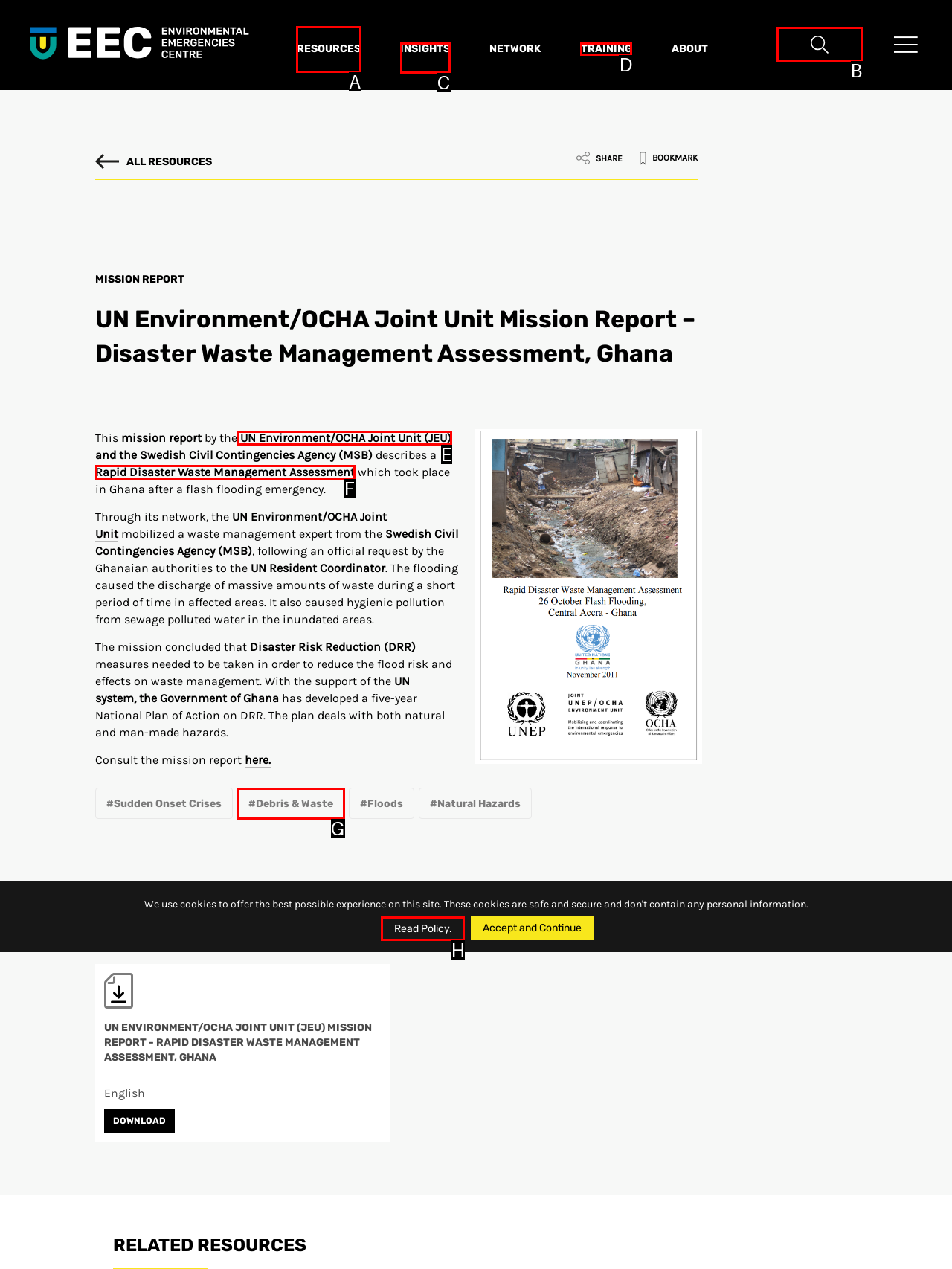Select the appropriate HTML element to click on to finish the task: Click on the 'RESOURCES' menu item.
Answer with the letter corresponding to the selected option.

A